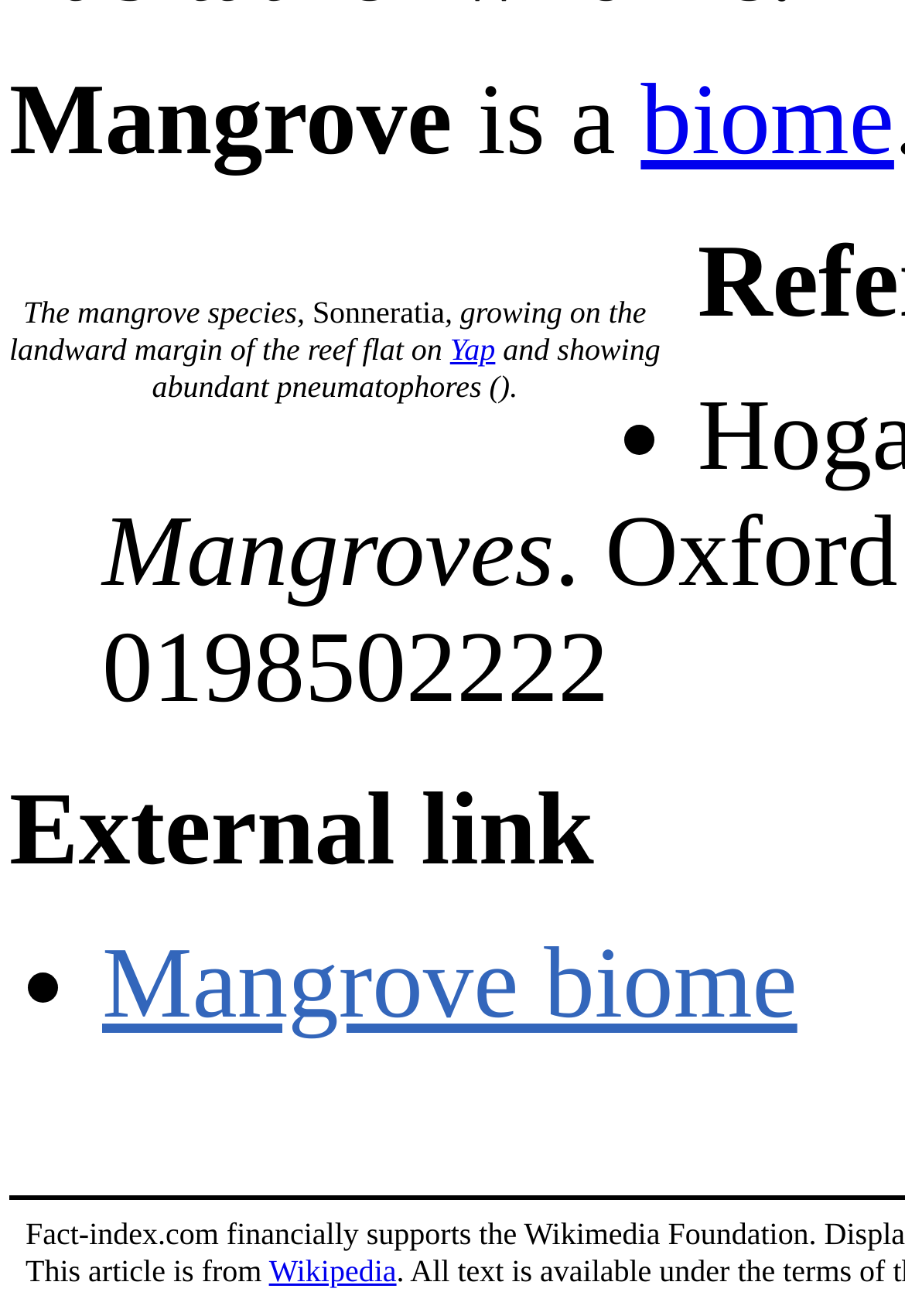Kindly respond to the following question with a single word or a brief phrase: 
Where is the mangrove species growing?

Yap